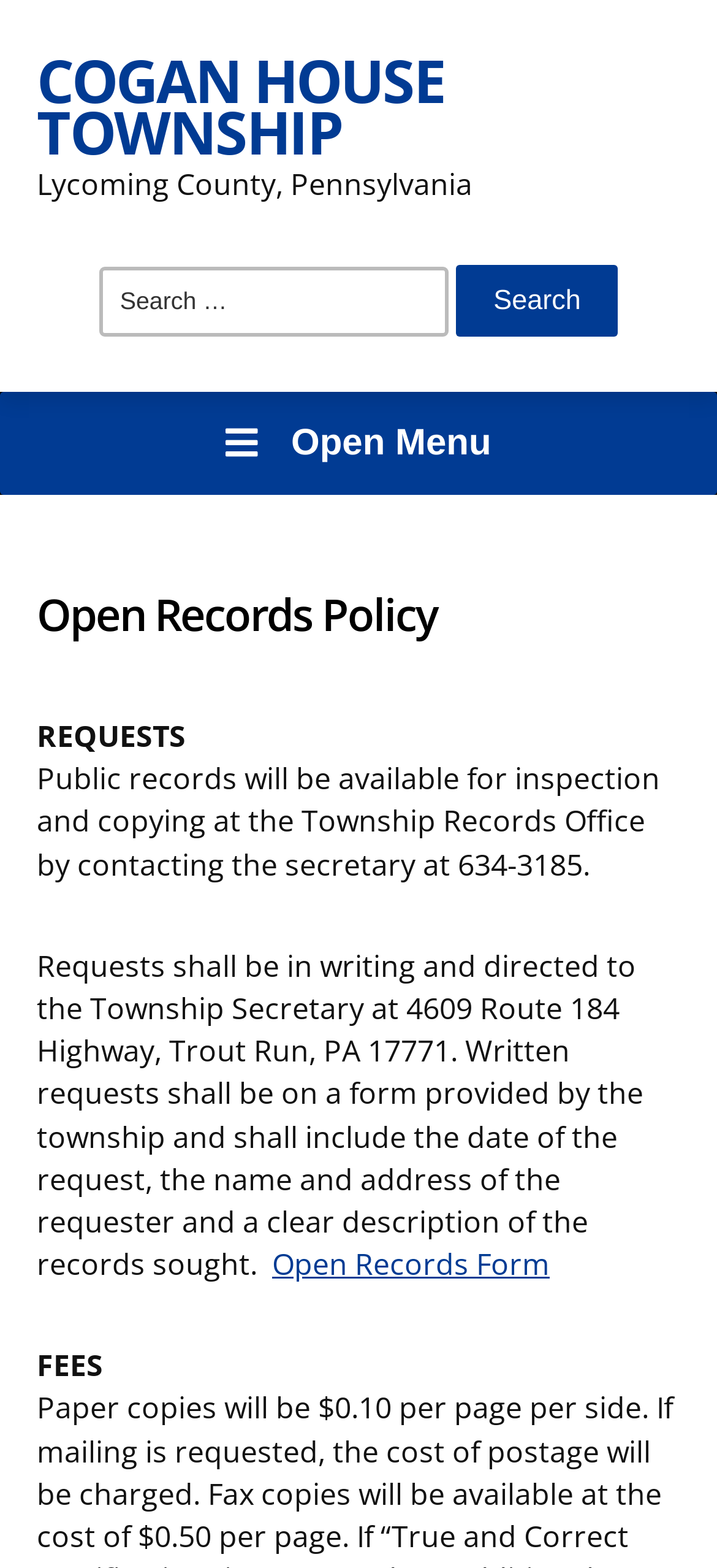Answer the question in a single word or phrase:
Where can public records be inspected and copied?

Township Records Office